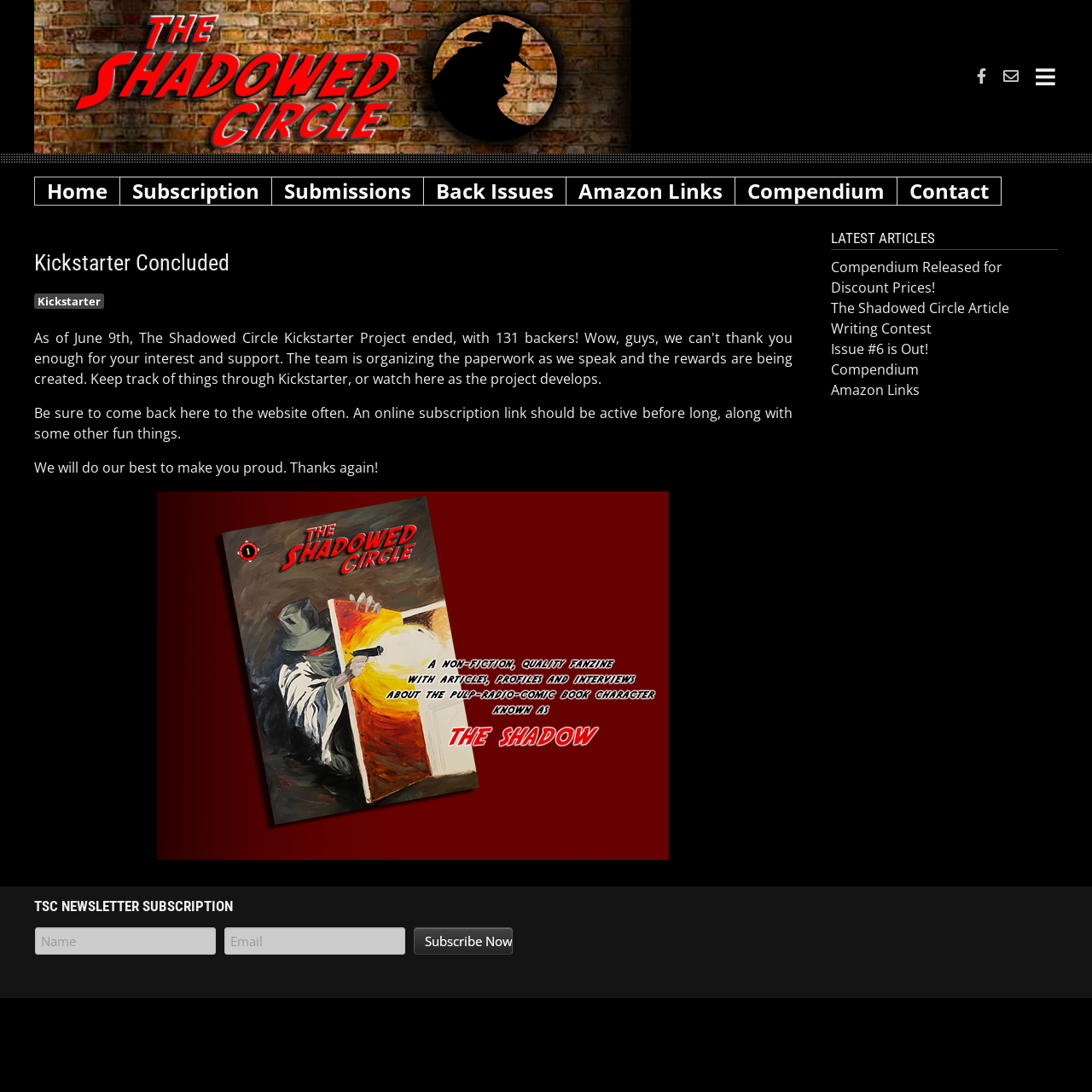Please locate the clickable area by providing the bounding box coordinates to follow this instruction: "Visit the Kickstarter page".

[0.031, 0.269, 0.095, 0.283]